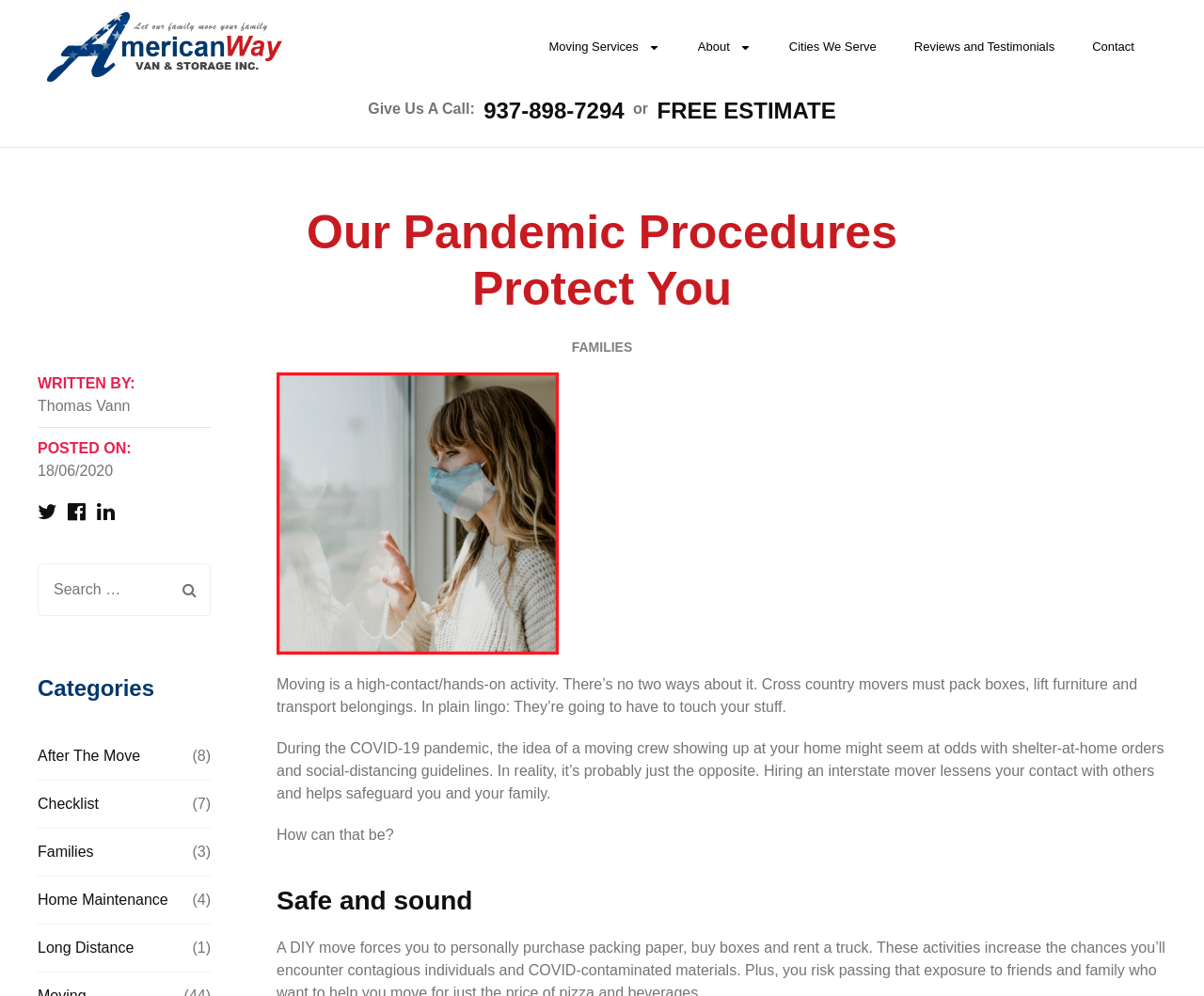Determine the bounding box coordinates of the clickable element to complete this instruction: "Read about 'FAMILIES'". Provide the coordinates in the format of four float numbers between 0 and 1, [left, top, right, bottom].

[0.475, 0.341, 0.525, 0.356]